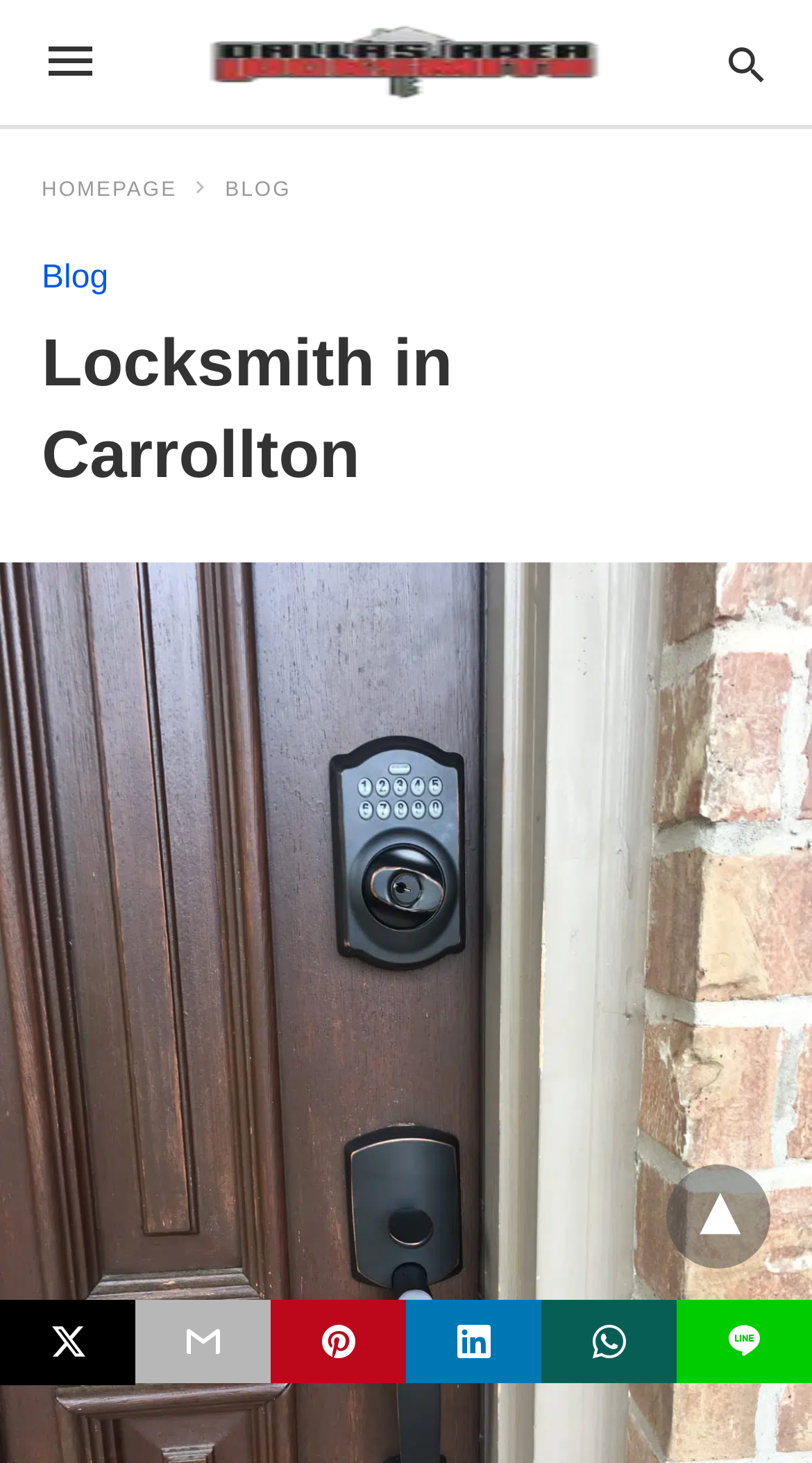Given the element description title="linkedin share", identify the bounding box coordinates for the UI element on the webpage screenshot. The format should be (top-left x, top-left y, bottom-right x, bottom-right y), with values between 0 and 1.

[0.5, 0.888, 0.667, 0.945]